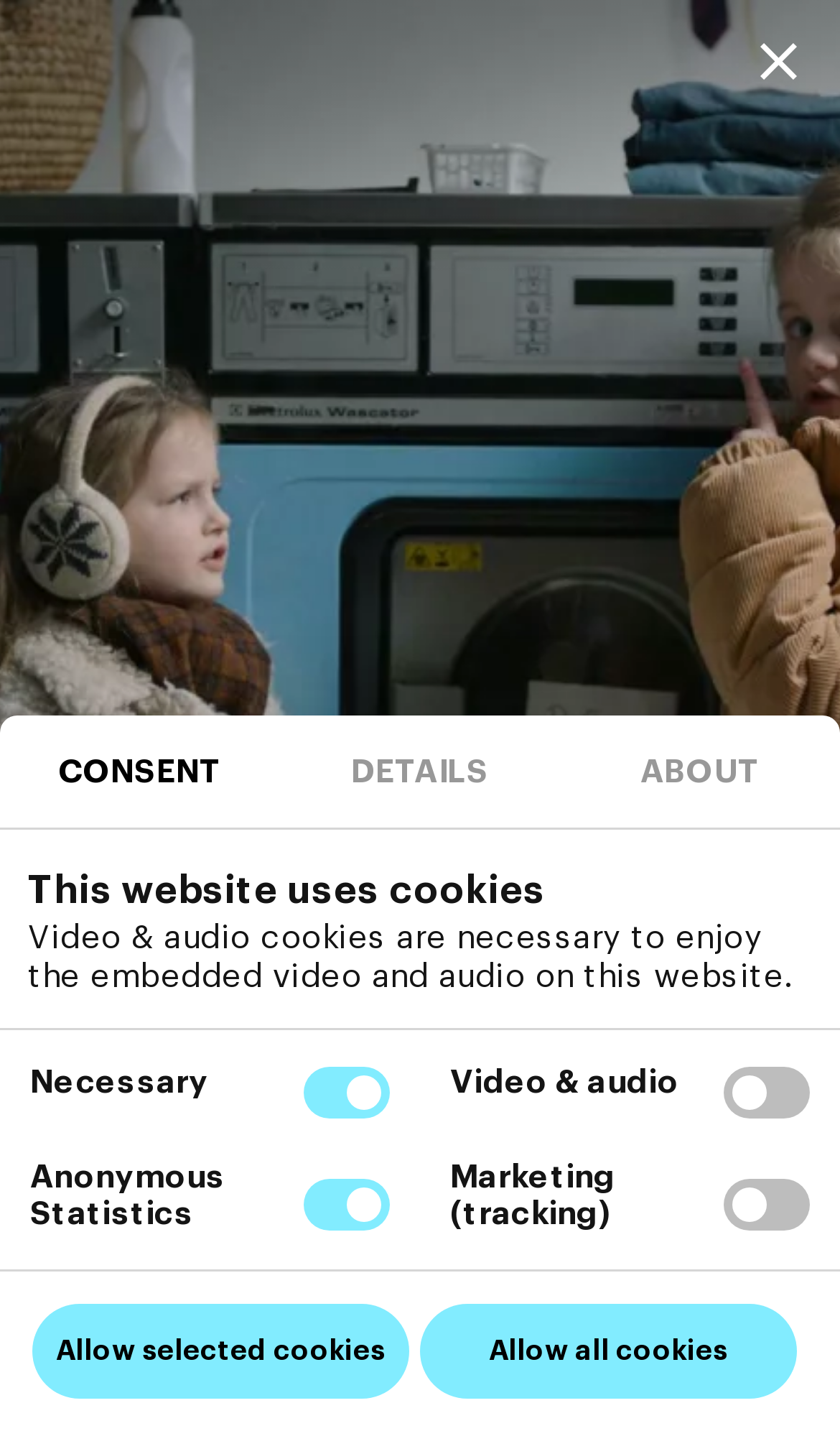Identify the bounding box for the described UI element: "16".

[0.585, 0.404, 0.662, 0.45]